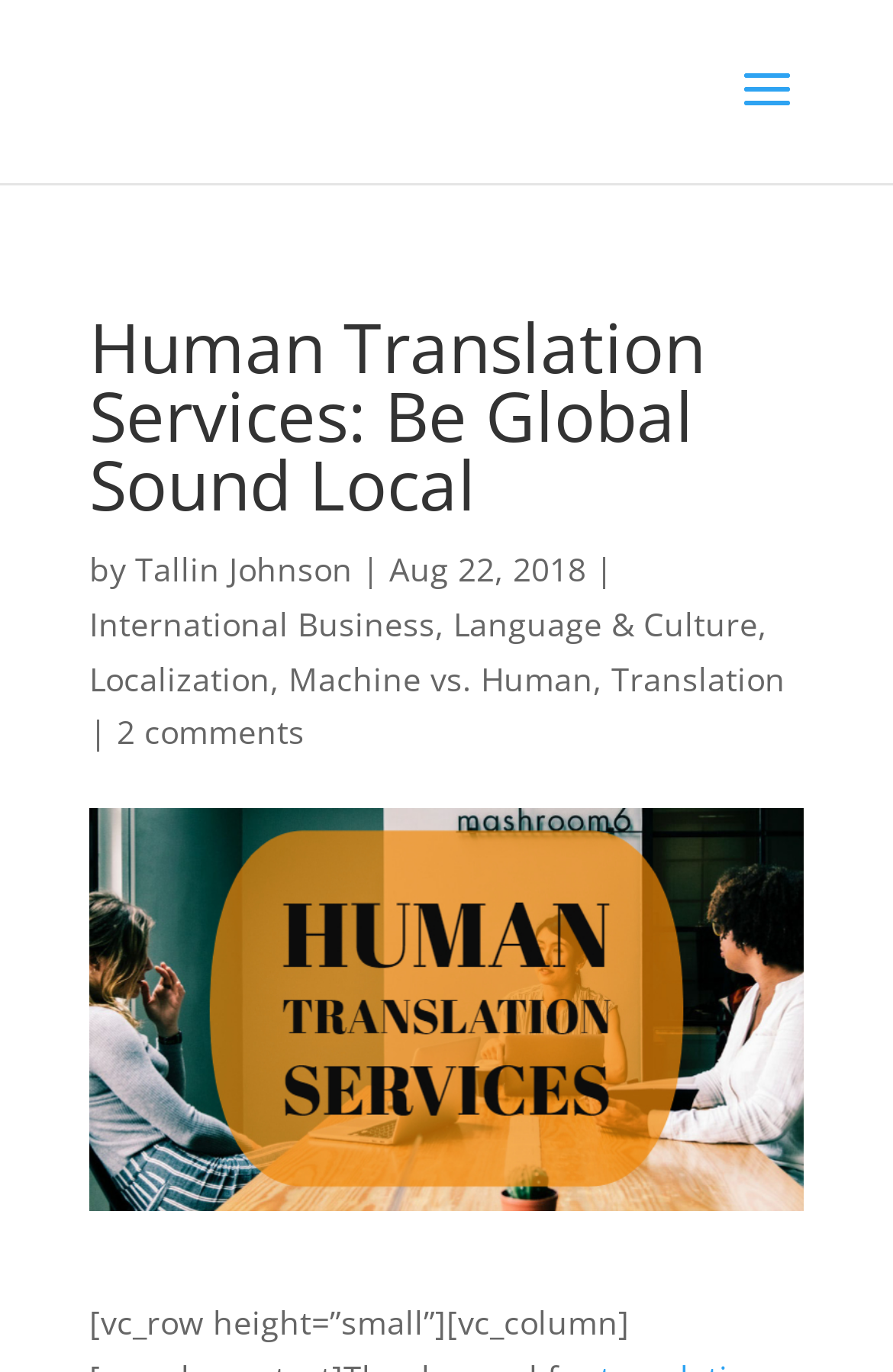Please answer the following query using a single word or phrase: 
What categories are related to the article?

International Business, Language & Culture, Localization